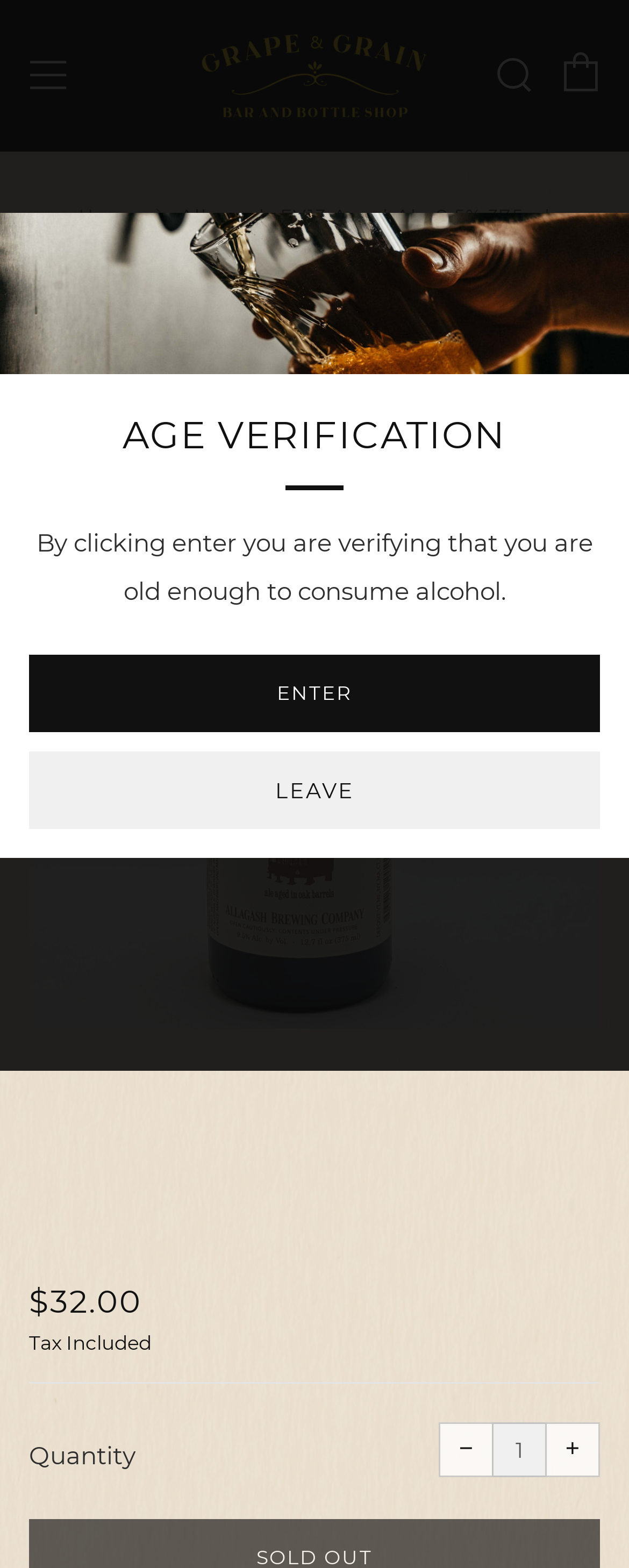What is the function of the buttons next to the quantity textbox?
Using the visual information, answer the question in a single word or phrase.

Increase or decrease quantity